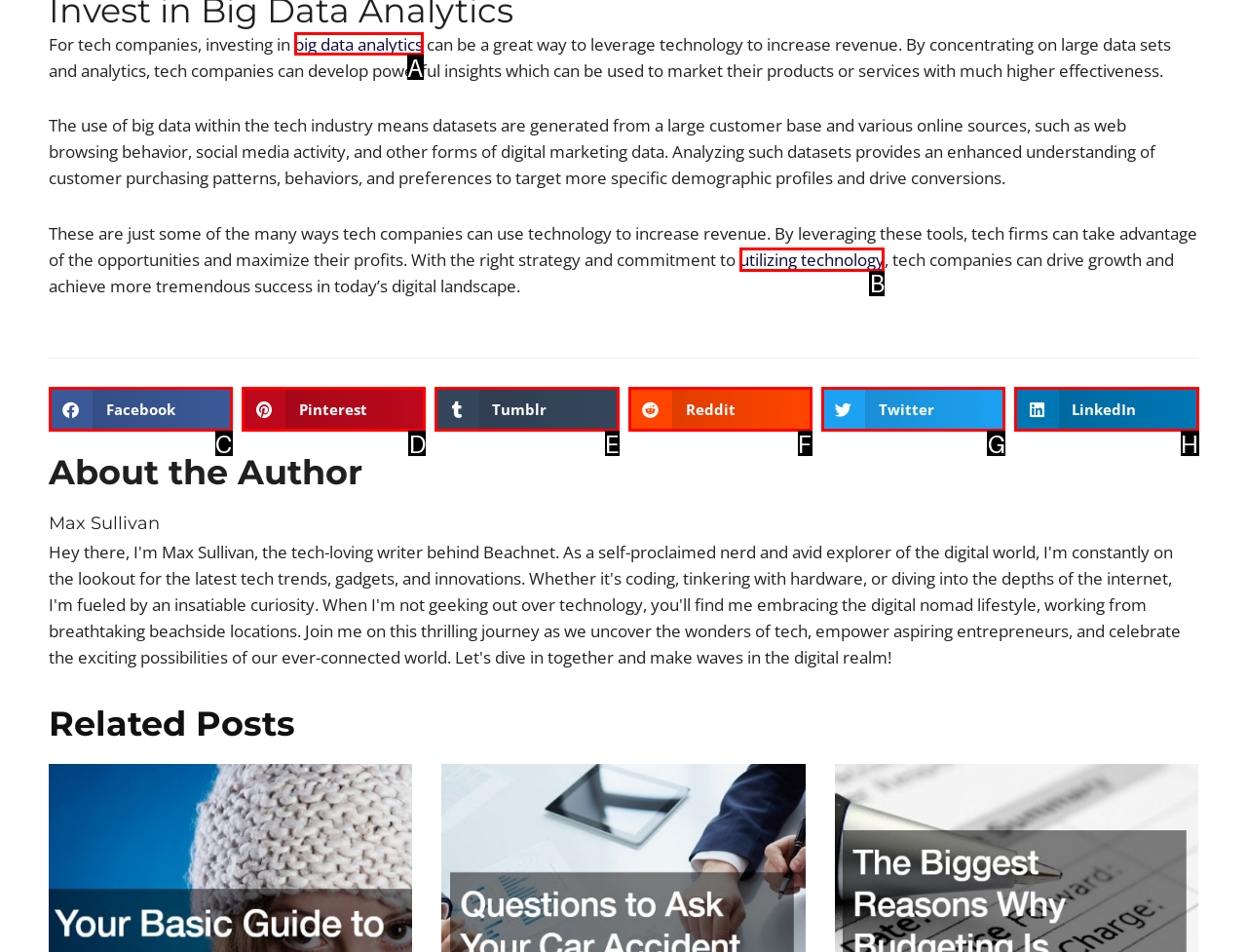Tell me which one HTML element you should click to complete the following task: Click on the link to learn about utilizing technology
Answer with the option's letter from the given choices directly.

B